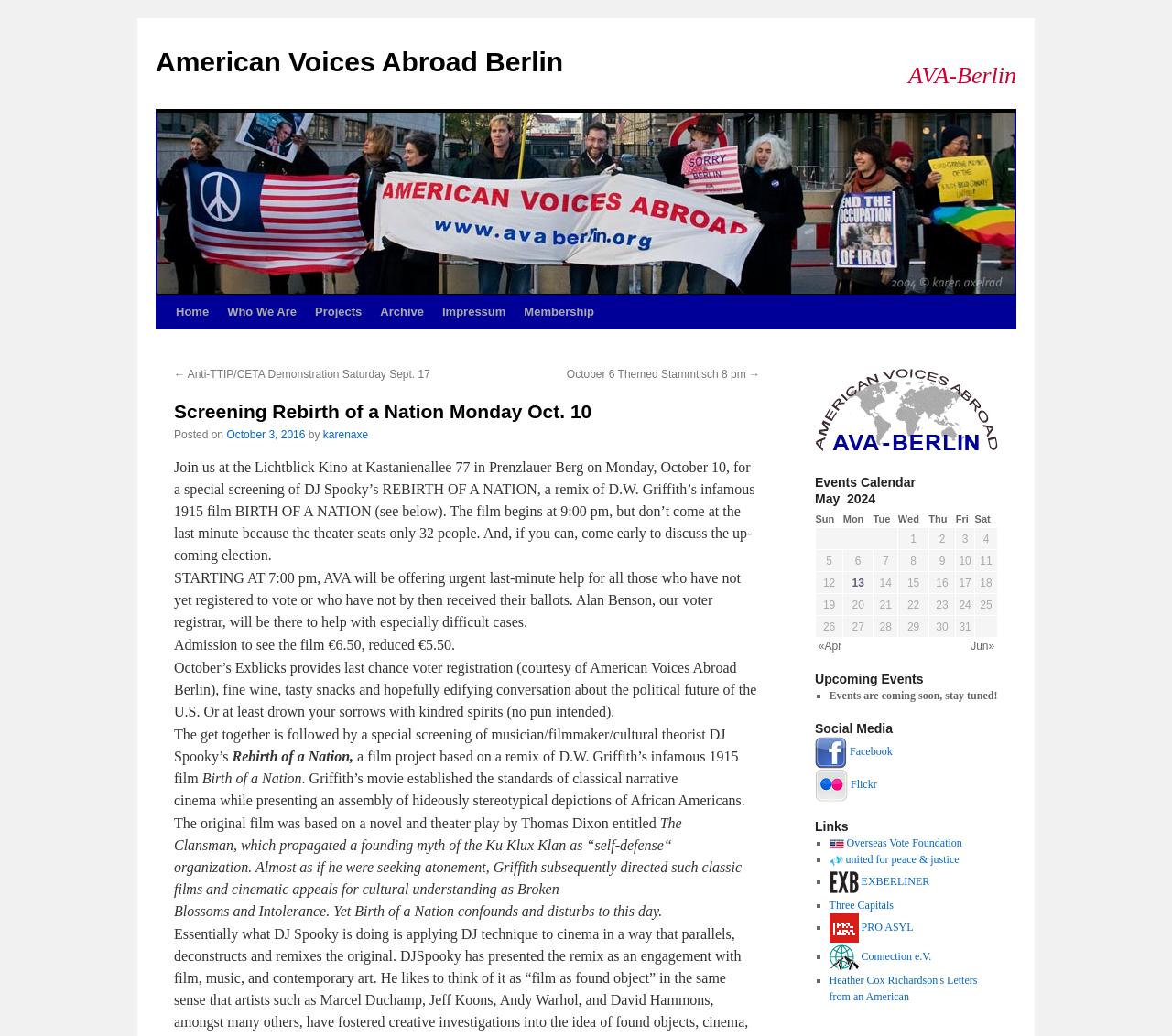Using floating point numbers between 0 and 1, provide the bounding box coordinates in the format (top-left x, top-left y, bottom-right x, bottom-right y). Locate the UI element described here: Archive

[0.317, 0.284, 0.37, 0.318]